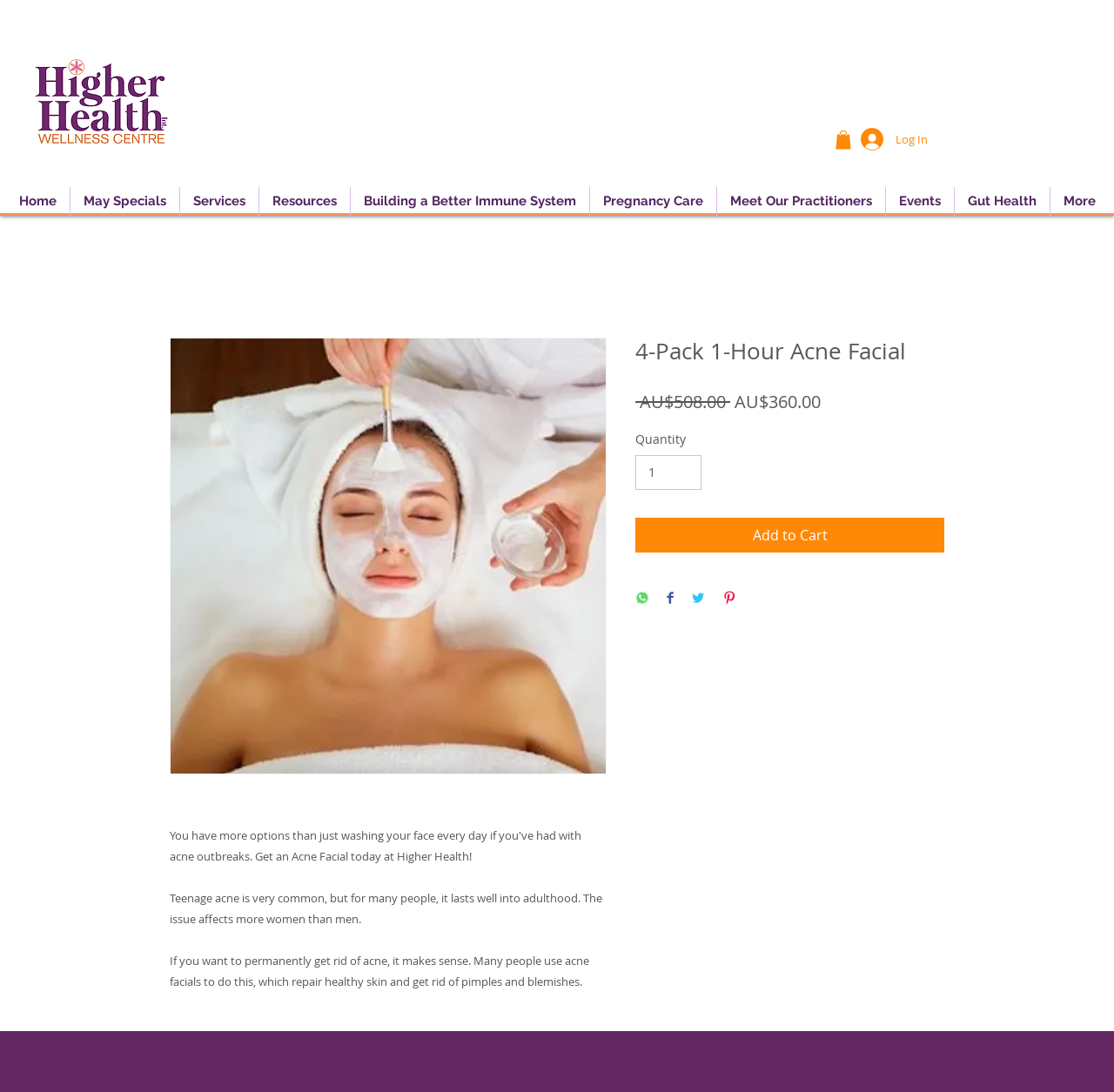Indicate the bounding box coordinates of the element that needs to be clicked to satisfy the following instruction: "Navigate to the Home page". The coordinates should be four float numbers between 0 and 1, i.e., [left, top, right, bottom].

[0.005, 0.171, 0.062, 0.197]